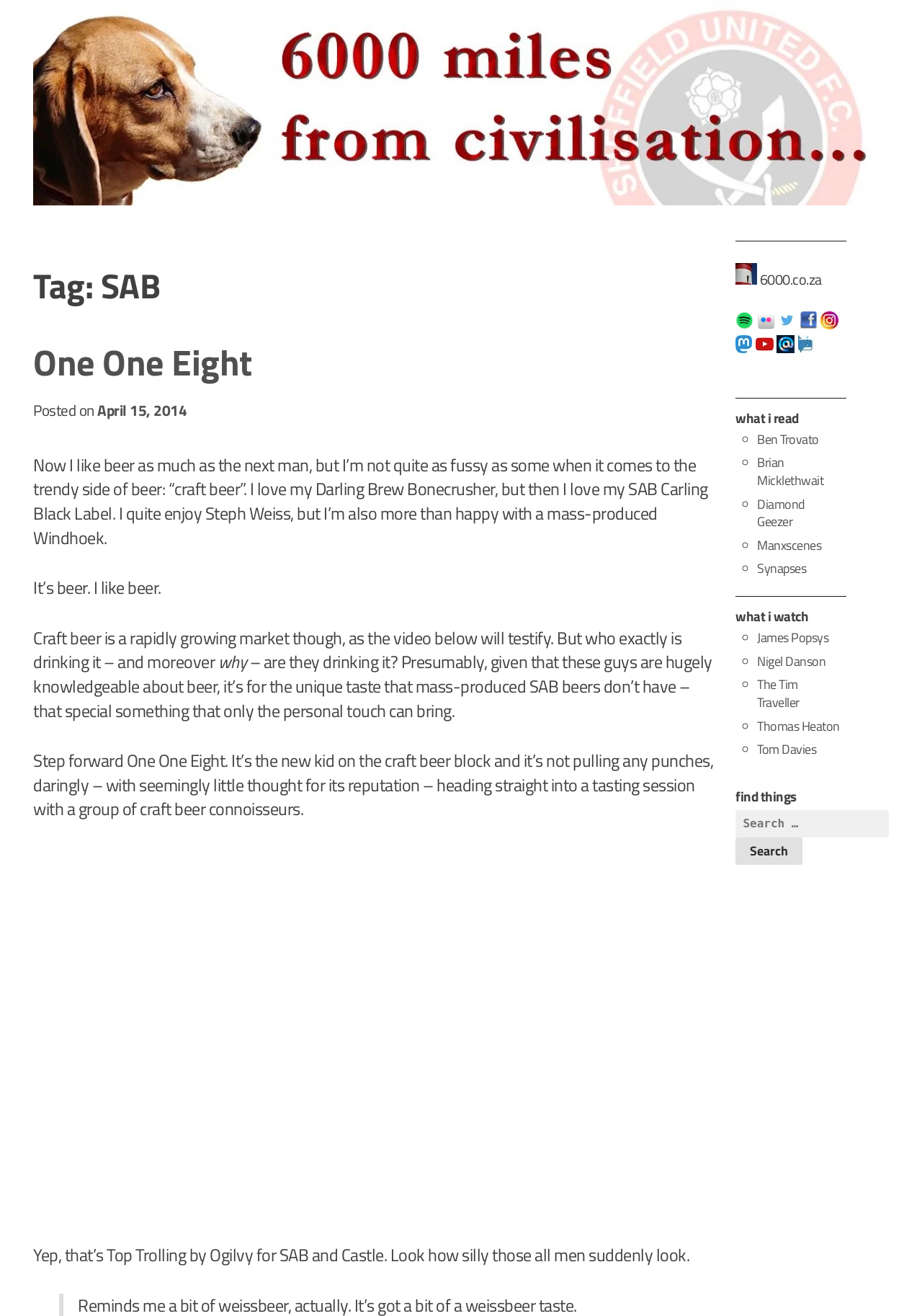Identify the bounding box coordinates of the clickable region necessary to fulfill the following instruction: "Search for something". The bounding box coordinates should be four float numbers between 0 and 1, i.e., [left, top, right, bottom].

[0.798, 0.604, 0.964, 0.625]